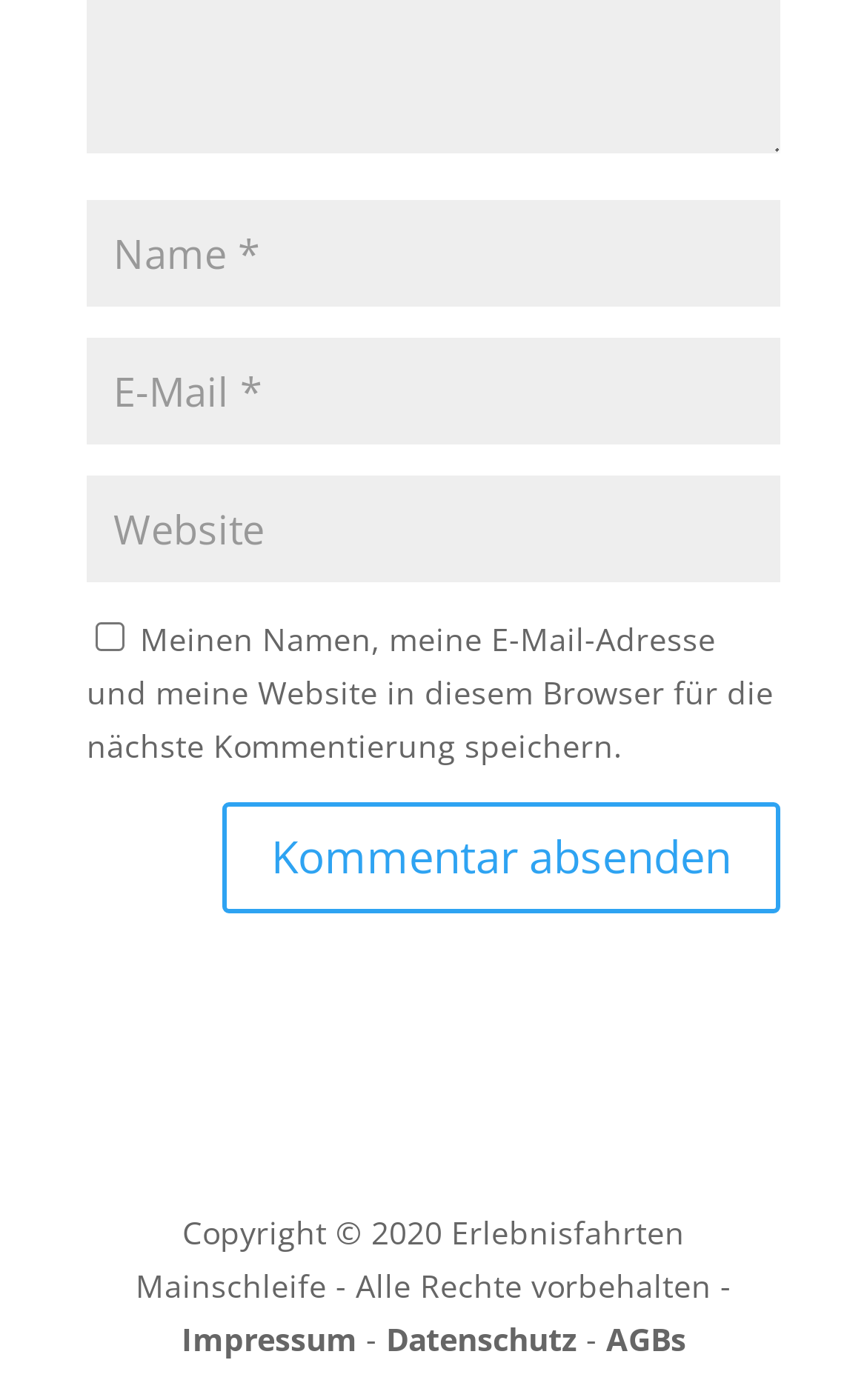Provide the bounding box coordinates for the specified HTML element described in this description: "input value="Website" name="url"". The coordinates should be four float numbers ranging from 0 to 1, in the format [left, top, right, bottom].

[0.1, 0.34, 0.9, 0.416]